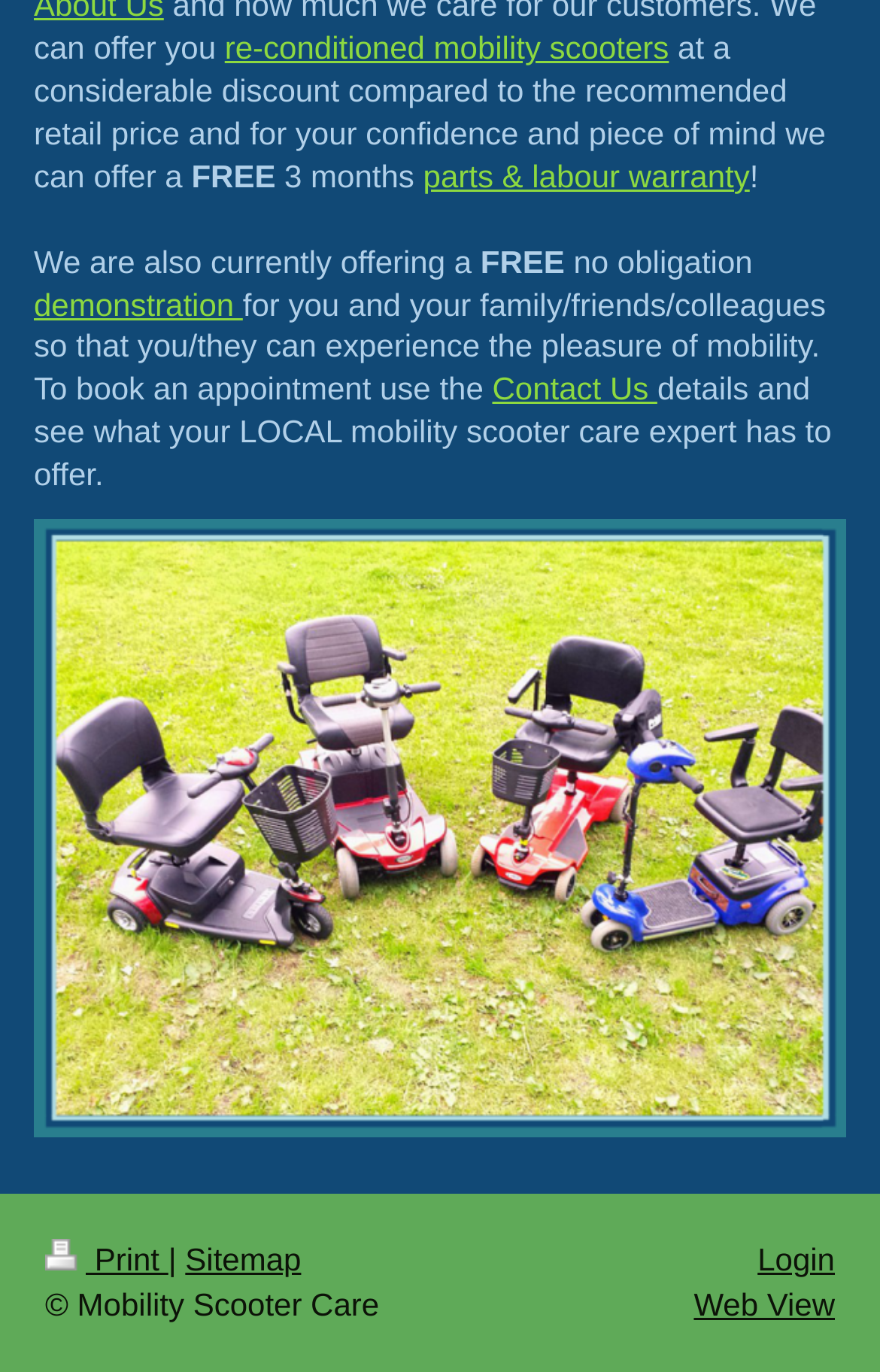Respond with a single word or phrase for the following question: 
How can one book an appointment?

using Contact Us